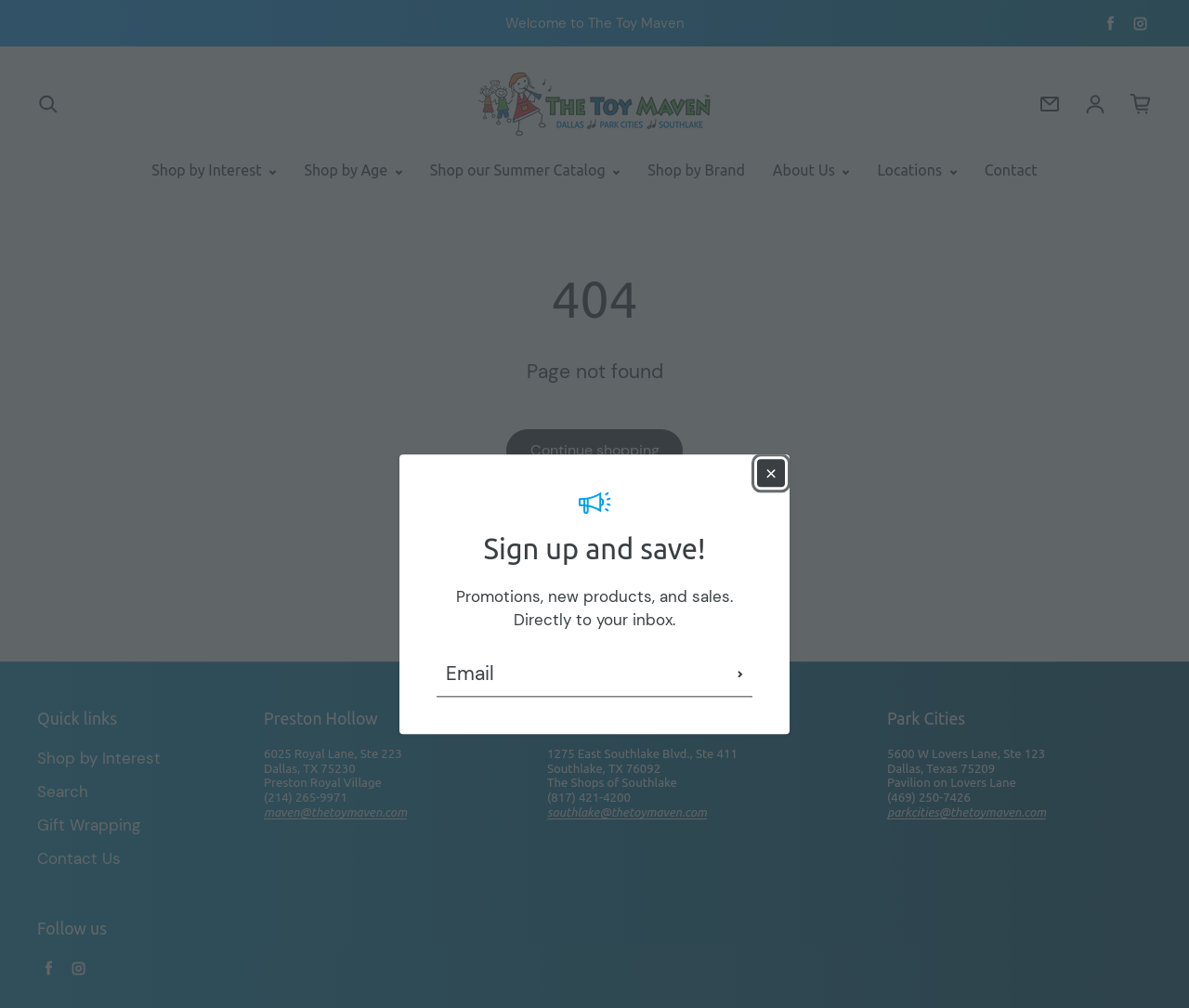What is the purpose of the 'Subscribe' button?
Answer with a single word or phrase by referring to the visual content.

Subscribe to newsletter